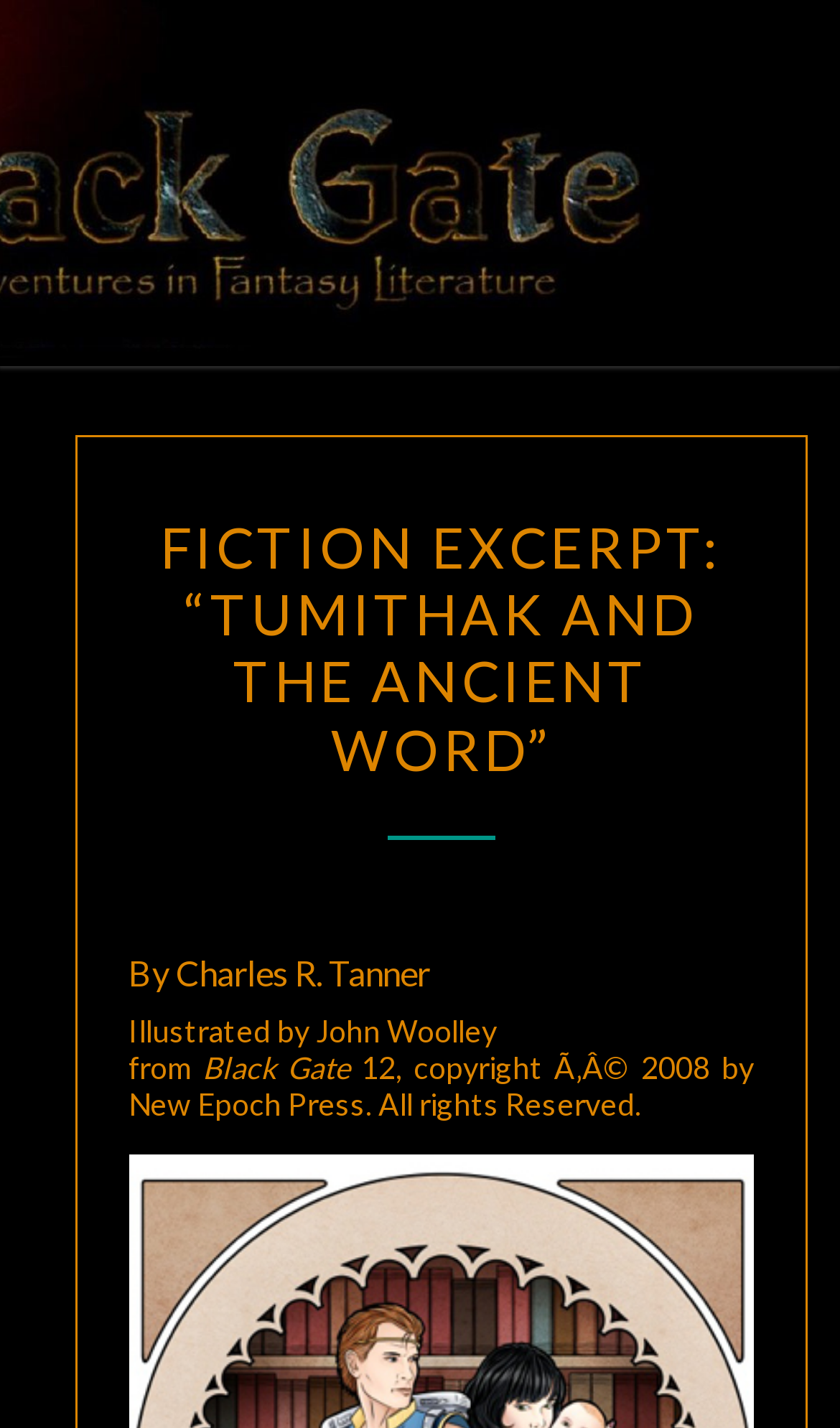Provide an in-depth description of the elements and layout of the webpage.

The webpage is a fiction excerpt page from Black Gate, a fantasy literature website. At the top, there is a large heading "BLACK GATE" centered horizontally, followed by a smaller heading "Adventures In Fantasy Literature" below it, also centered. 

Below these headings, there is a section with a header that spans almost the entire width of the page. Within this section, there is a static text "FICTION EXCERPT: “TUMITHAK AND THE ANCIENT WORD”" on the left side, and a heading with the same text on the right side. 

Underneath, there are three headings stacked vertically, each with a similar width, aligned to the left side of the page. The first heading is "FICTION EXCERPT: “TUMITHAK AND THE ANCIENT WORD”", the second is "By Charles R. Tanner", and the third is a longer text "Illustrated by John Woolley from Black Gate 12, copyright Â© 2008 by New Epoch Press. All rights Reserved." The third heading contains a link to "Black Gate 12" in the middle of the text.